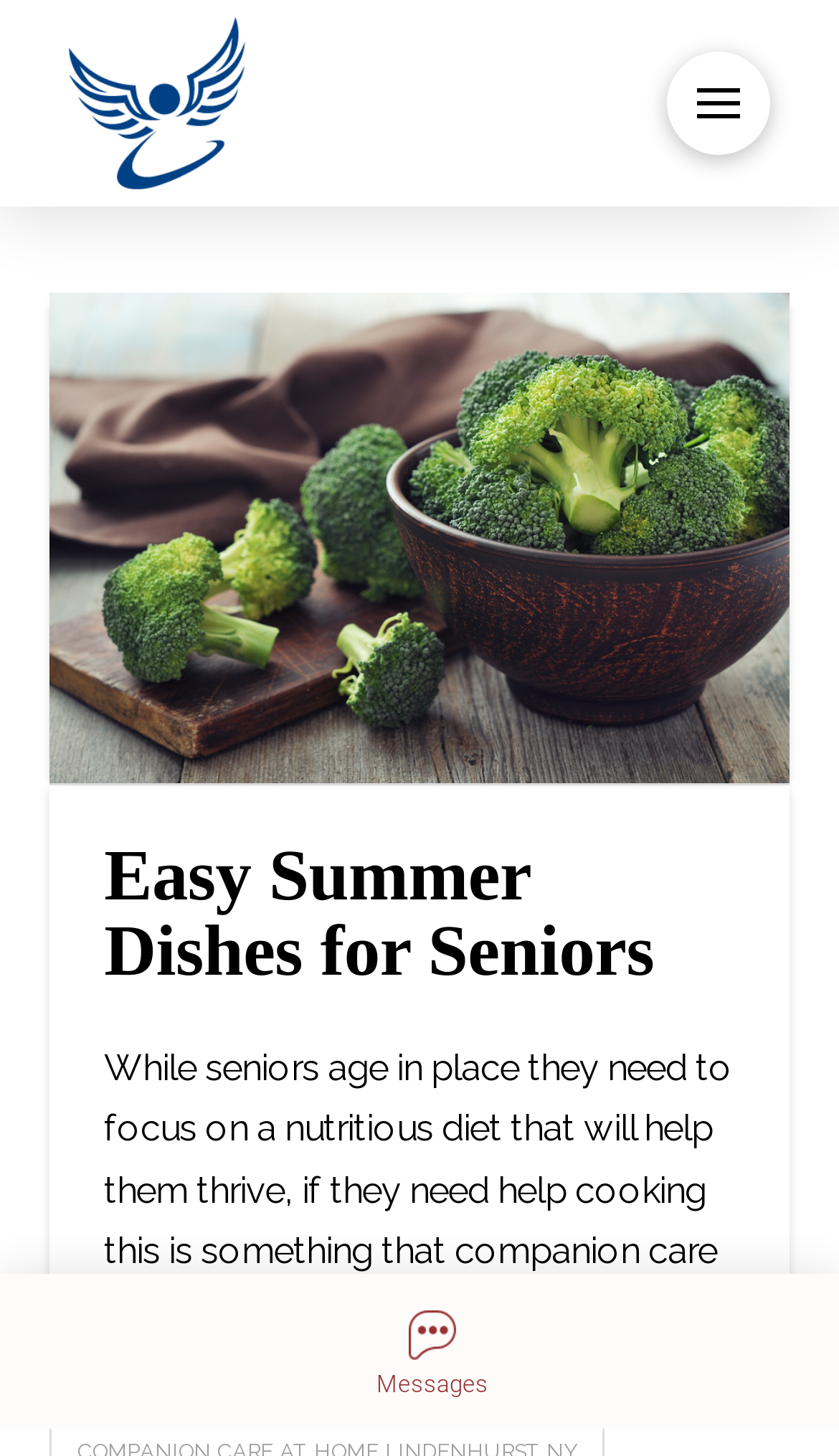Respond to the question below with a concise word or phrase:
What is the focus of seniors' diet?

Nutritious diet